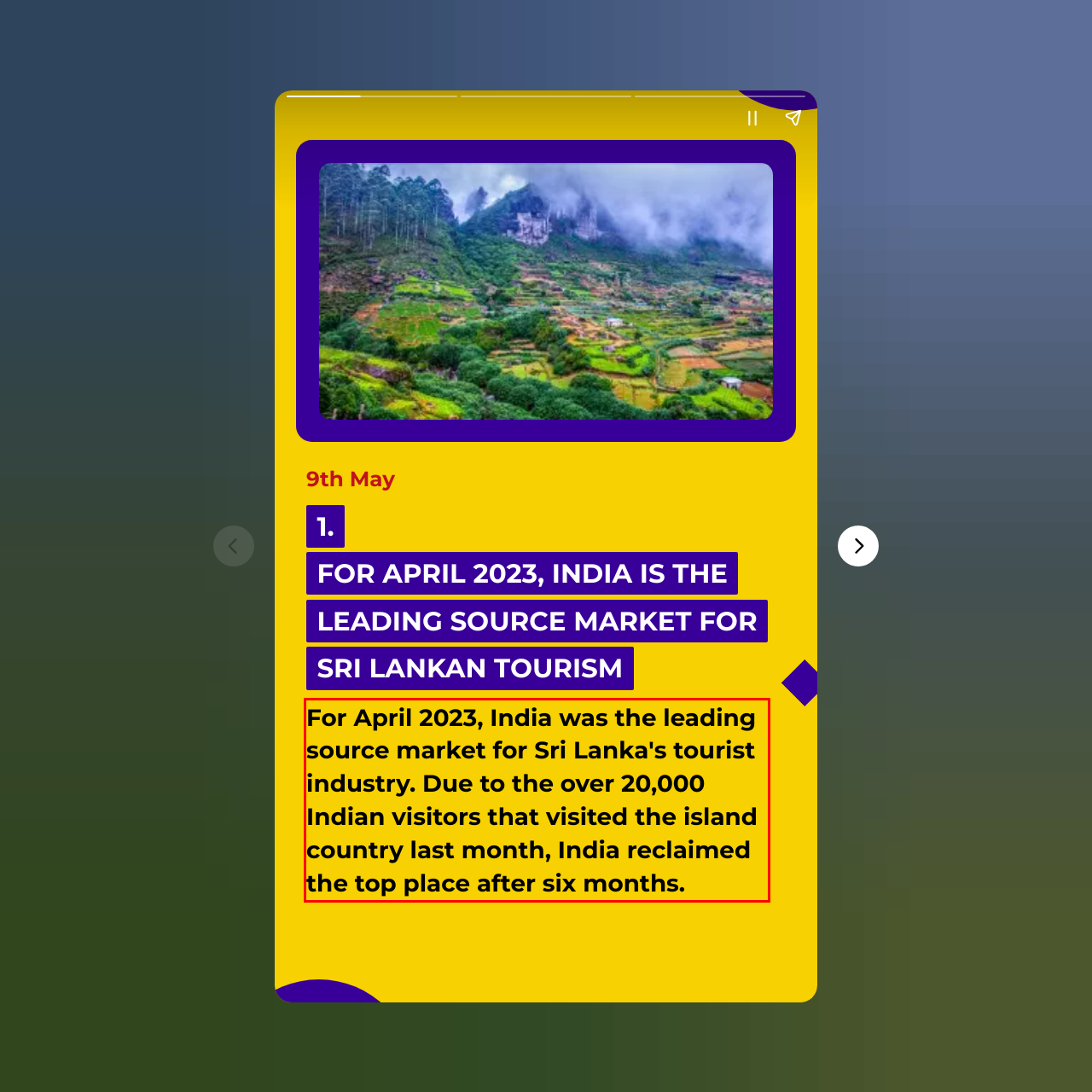Please perform OCR on the UI element surrounded by the red bounding box in the given webpage screenshot and extract its text content.

For April 2023, India was the leading source market for Sri Lanka's tourist industry. Due to the over 20,000 Indian visitors that visited the island country last month, India reclaimed the top place after six months.